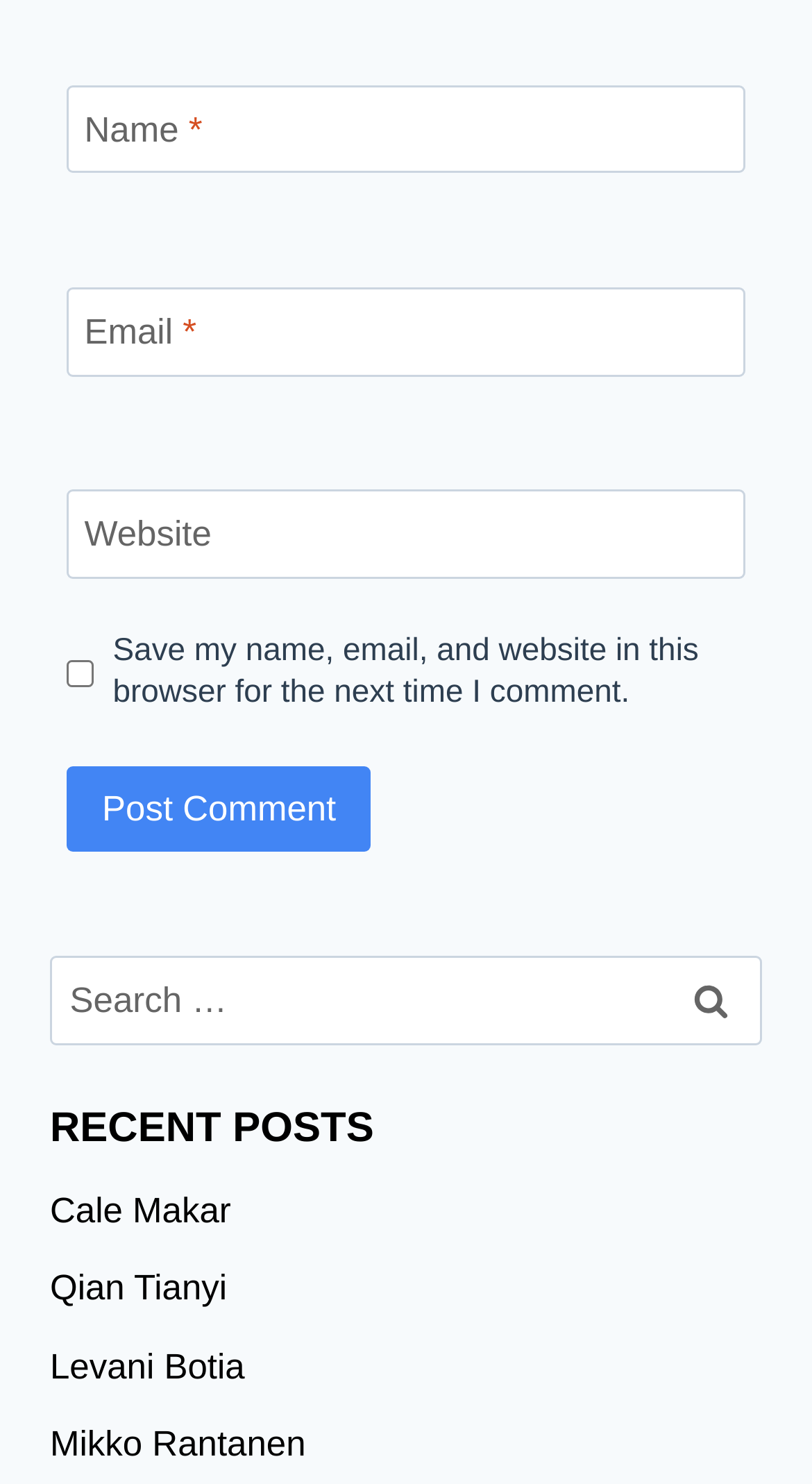How many links are there under 'RECENT POSTS'?
Using the image provided, answer with just one word or phrase.

4